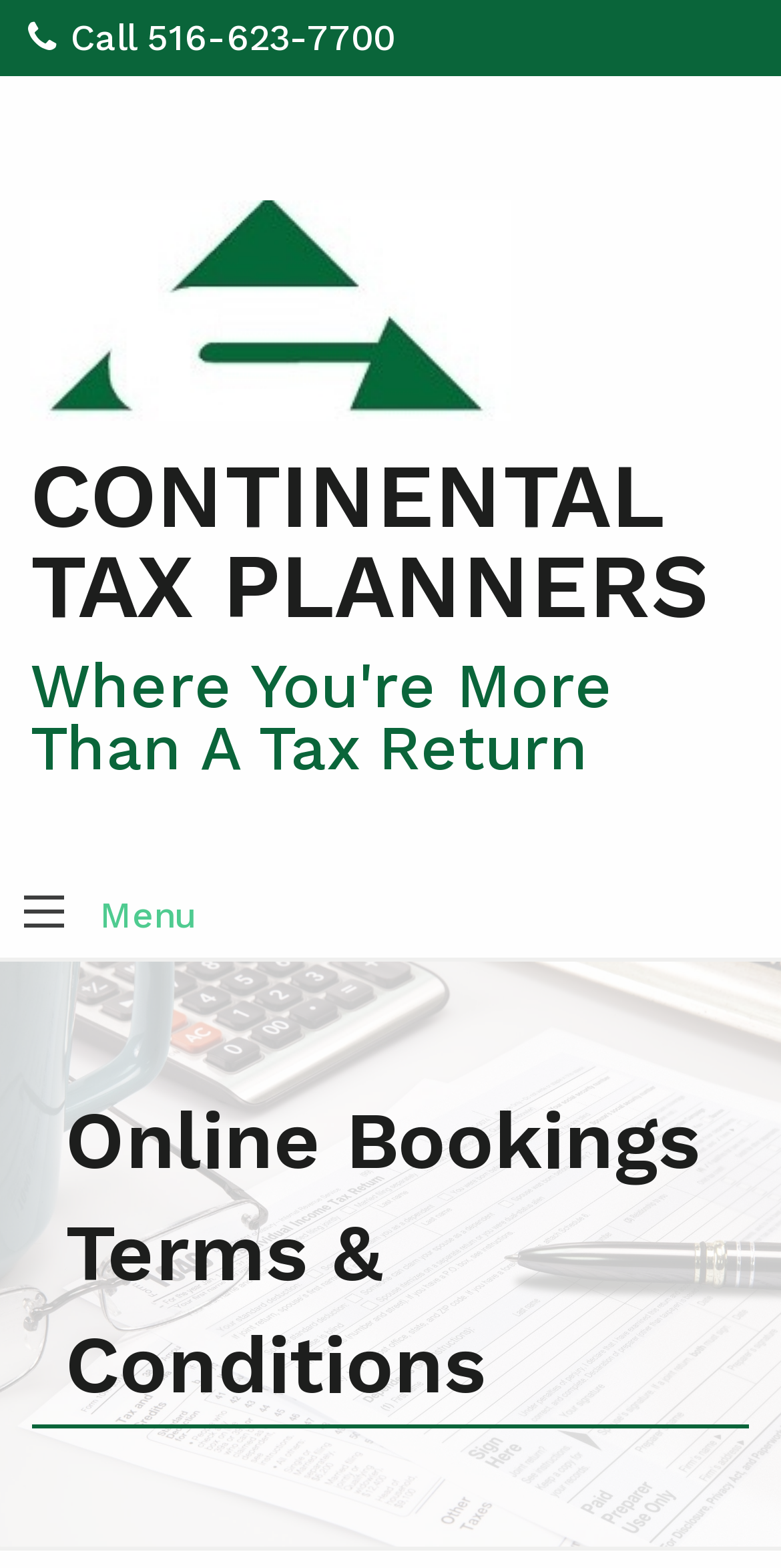Locate the bounding box of the UI element with the following description: "Call 516-623-7700".

[0.026, 0.008, 0.516, 0.04]